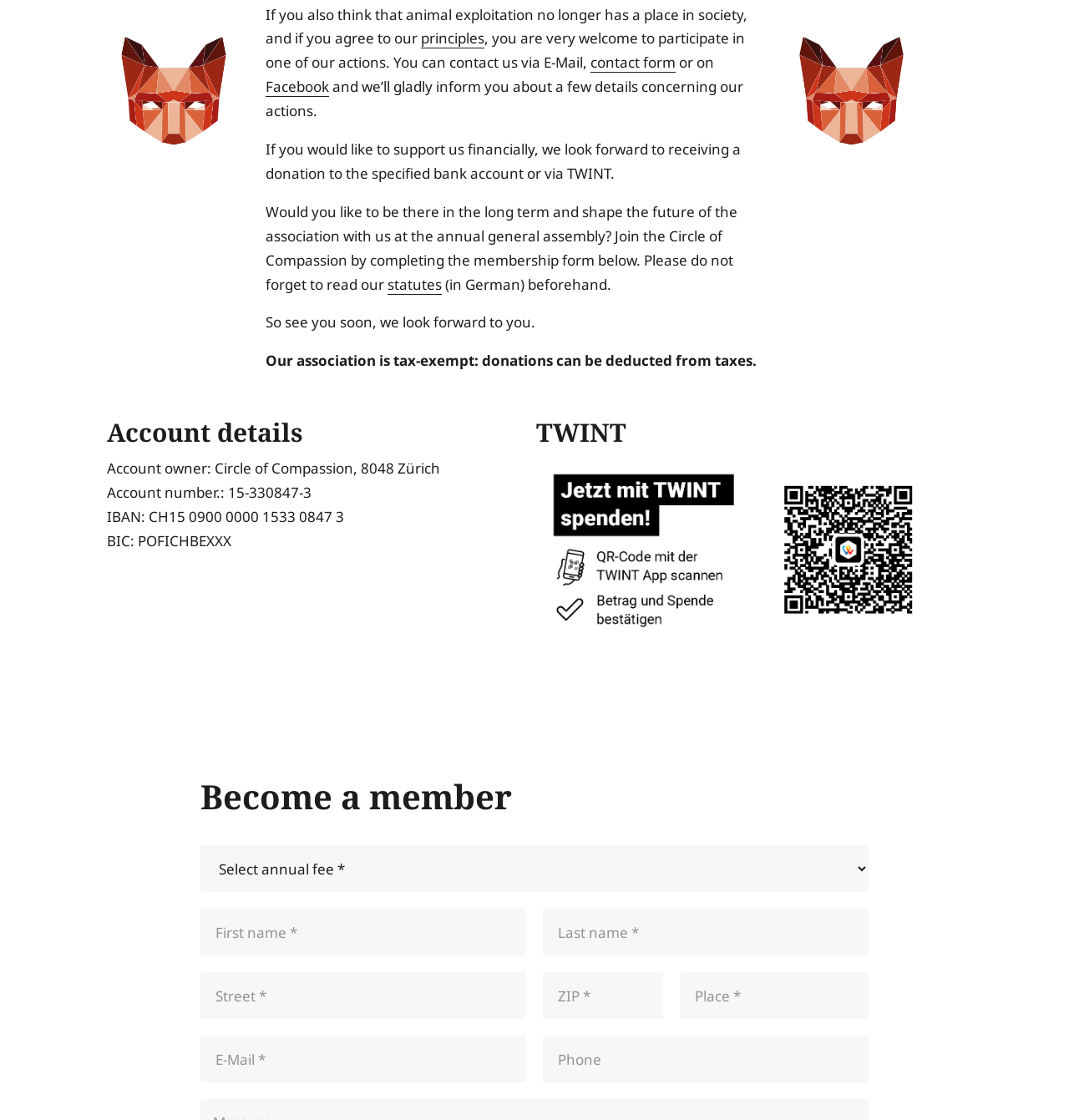Based on the element description name="quform_8_11" placeholder="Phone", identify the bounding box coordinates for the UI element. The coordinates should be in the format (top-left x, top-left y, bottom-right x, bottom-right y) and within the 0 to 1 range.

[0.508, 0.925, 0.812, 0.967]